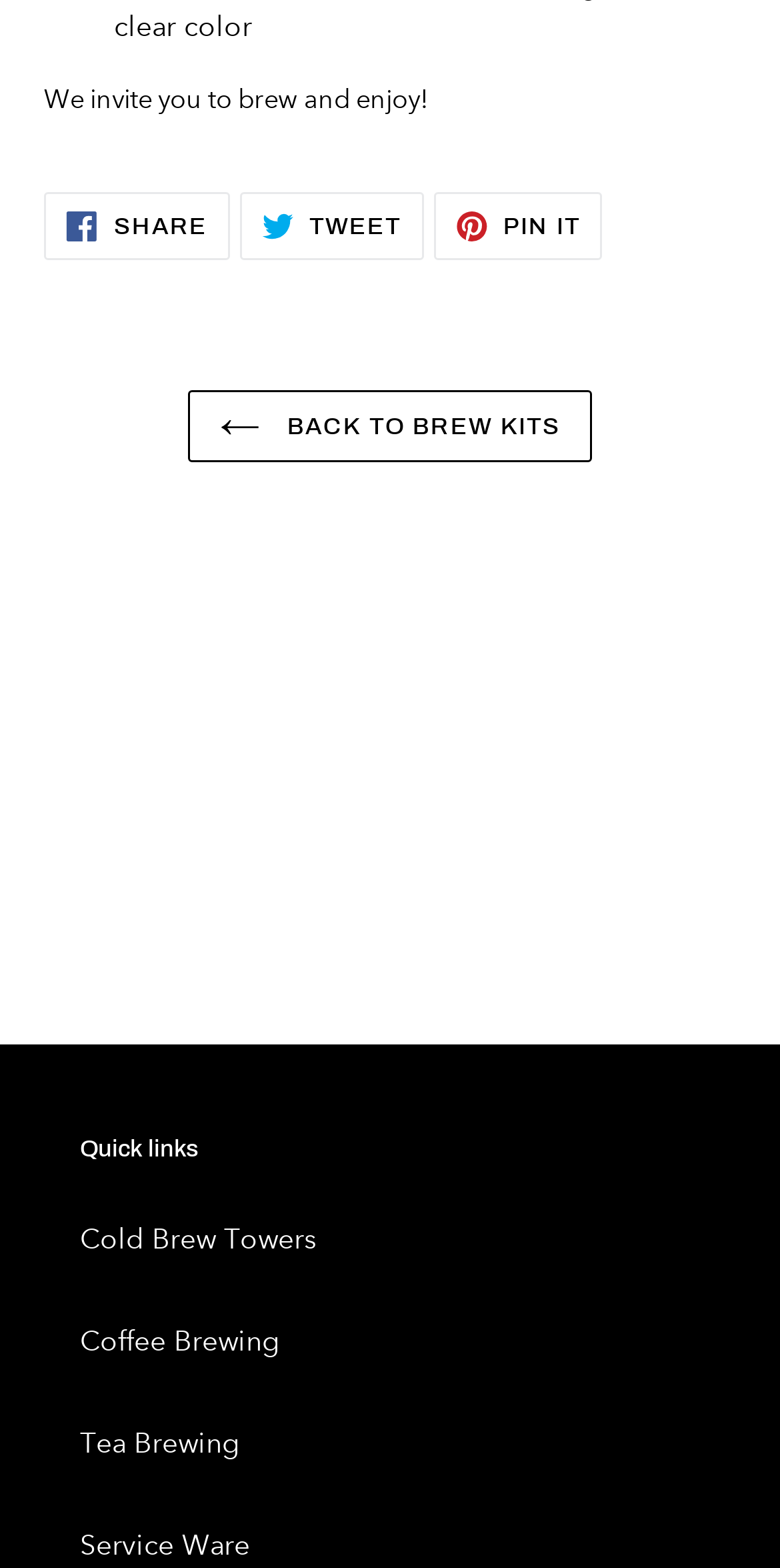Please locate the bounding box coordinates of the region I need to click to follow this instruction: "Click on Get In Touch".

None